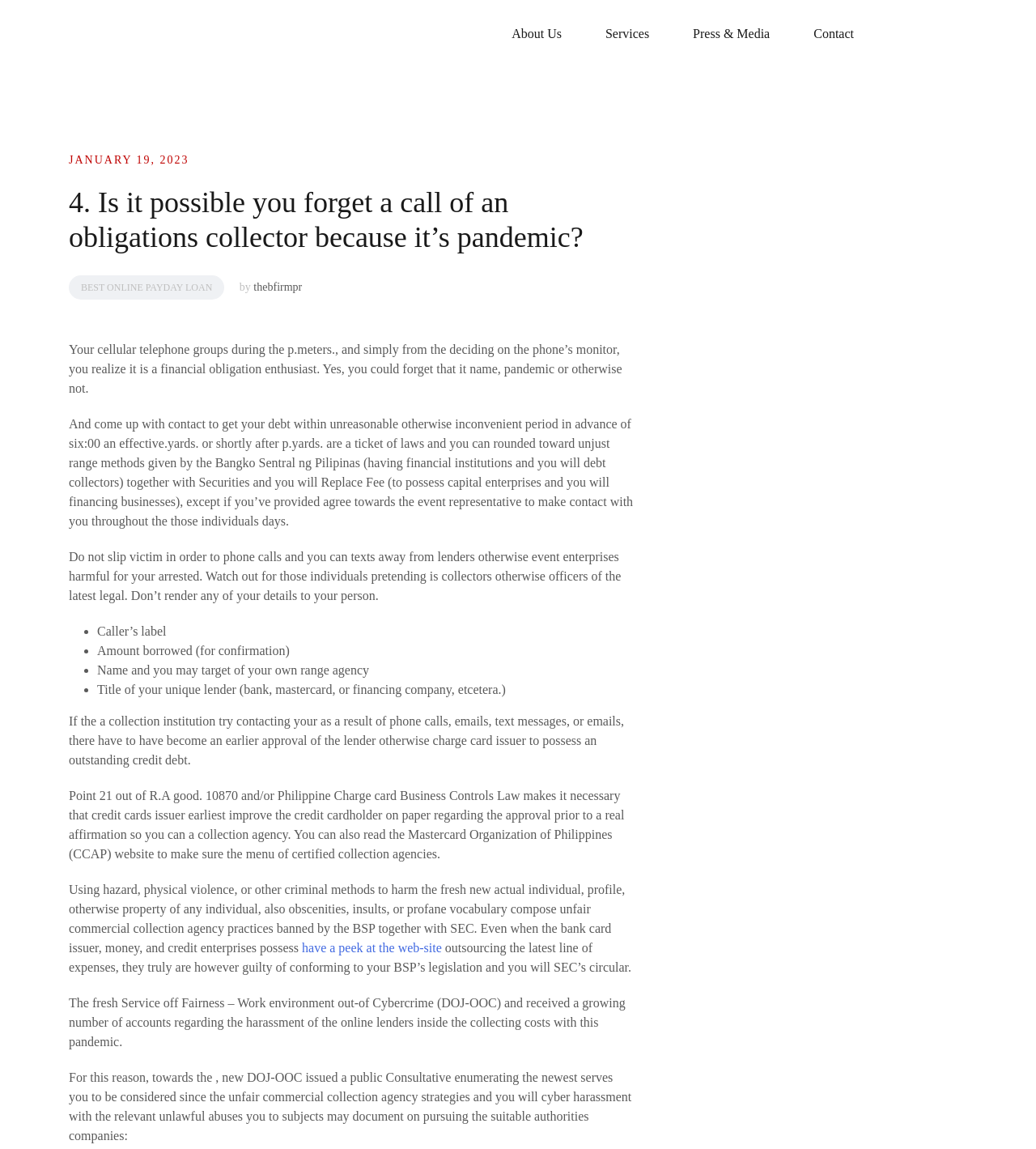What is the purpose of the BSP and SEC regulations?
Could you give a comprehensive explanation in response to this question?

The BSP and SEC regulations mentioned in the article are intended to protect consumers from unfair and abusive debt collection practices. These regulations provide guidelines for debt collectors and creditors to follow, ensuring that consumers are treated fairly and with respect.